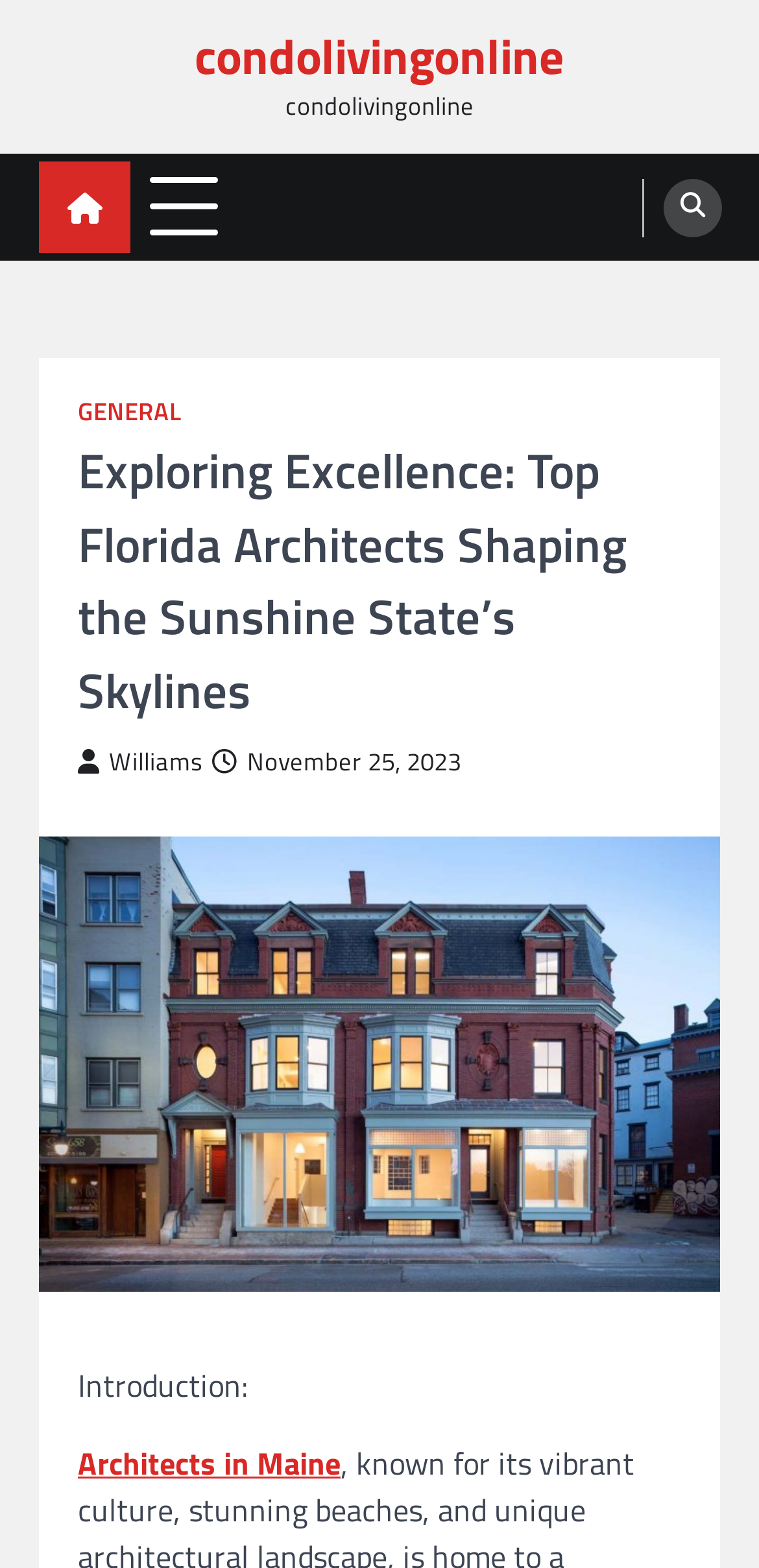Determine the bounding box for the described HTML element: "November 25, 2023November 25, 2023". Ensure the coordinates are four float numbers between 0 and 1 in the format [left, top, right, bottom].

[0.279, 0.474, 0.608, 0.497]